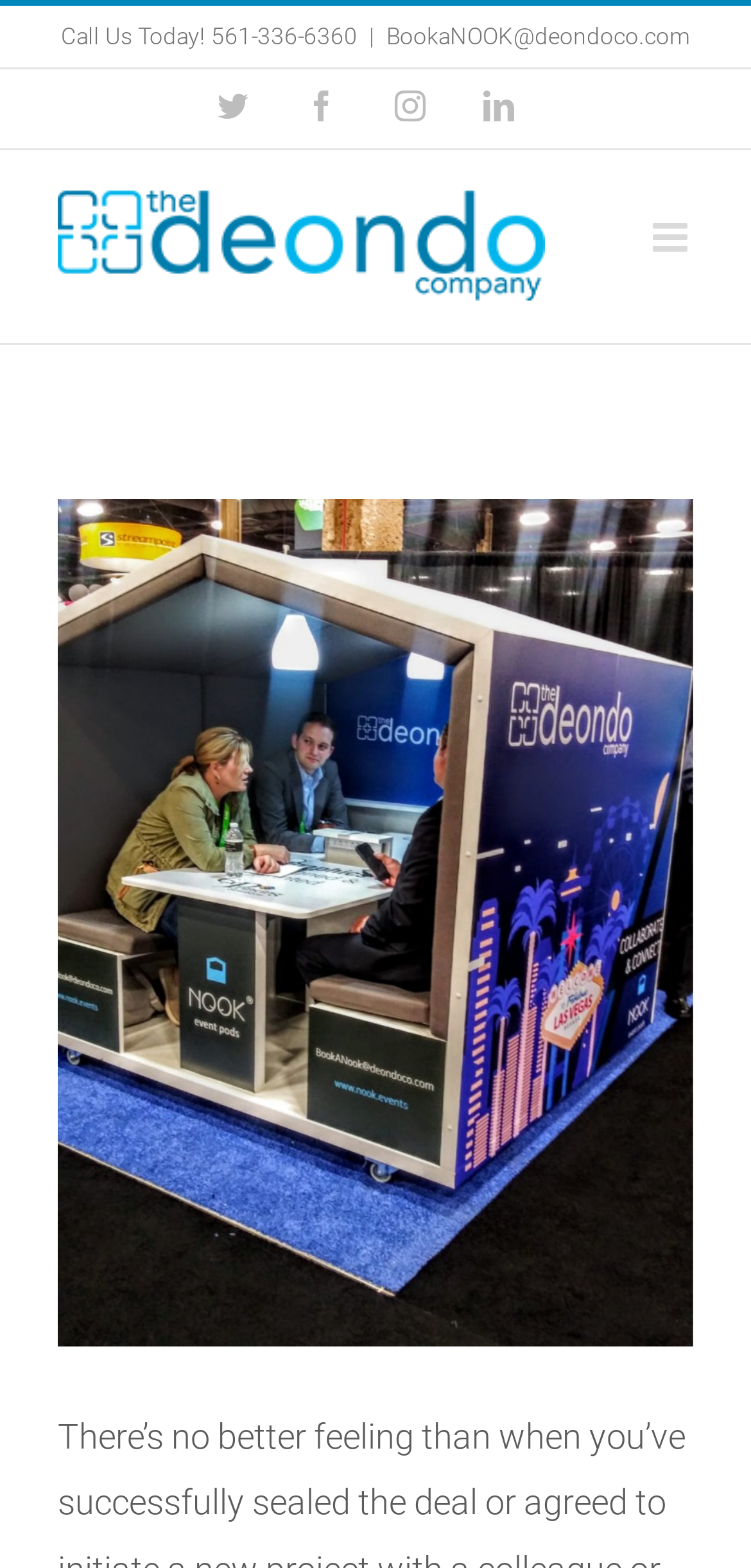Locate the bounding box coordinates of the clickable area to execute the instruction: "Book a meeting". Provide the coordinates as four float numbers between 0 and 1, represented as [left, top, right, bottom].

[0.514, 0.015, 0.919, 0.032]